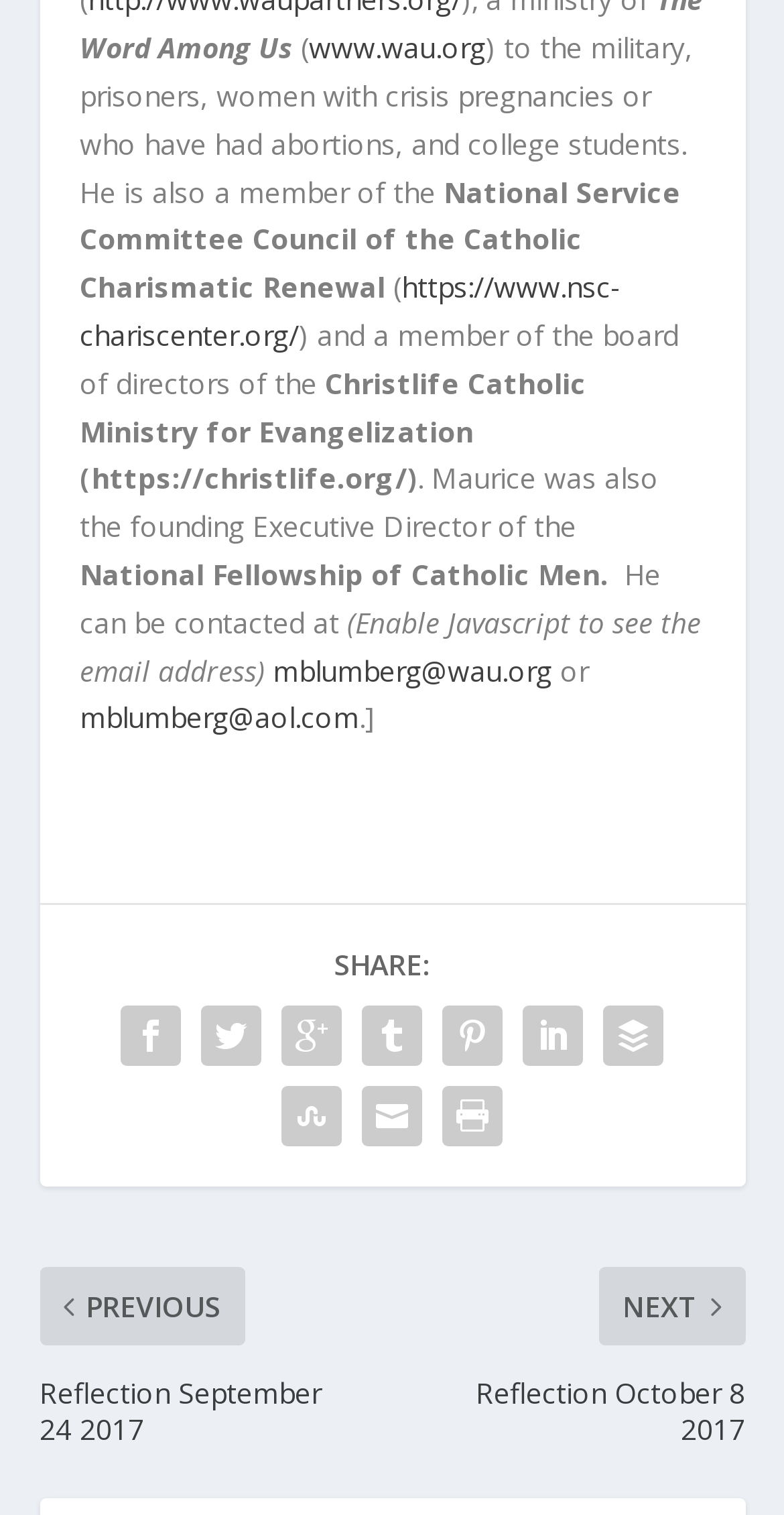Please find the bounding box coordinates for the clickable element needed to perform this instruction: "check email address".

[0.101, 0.398, 0.894, 0.455]